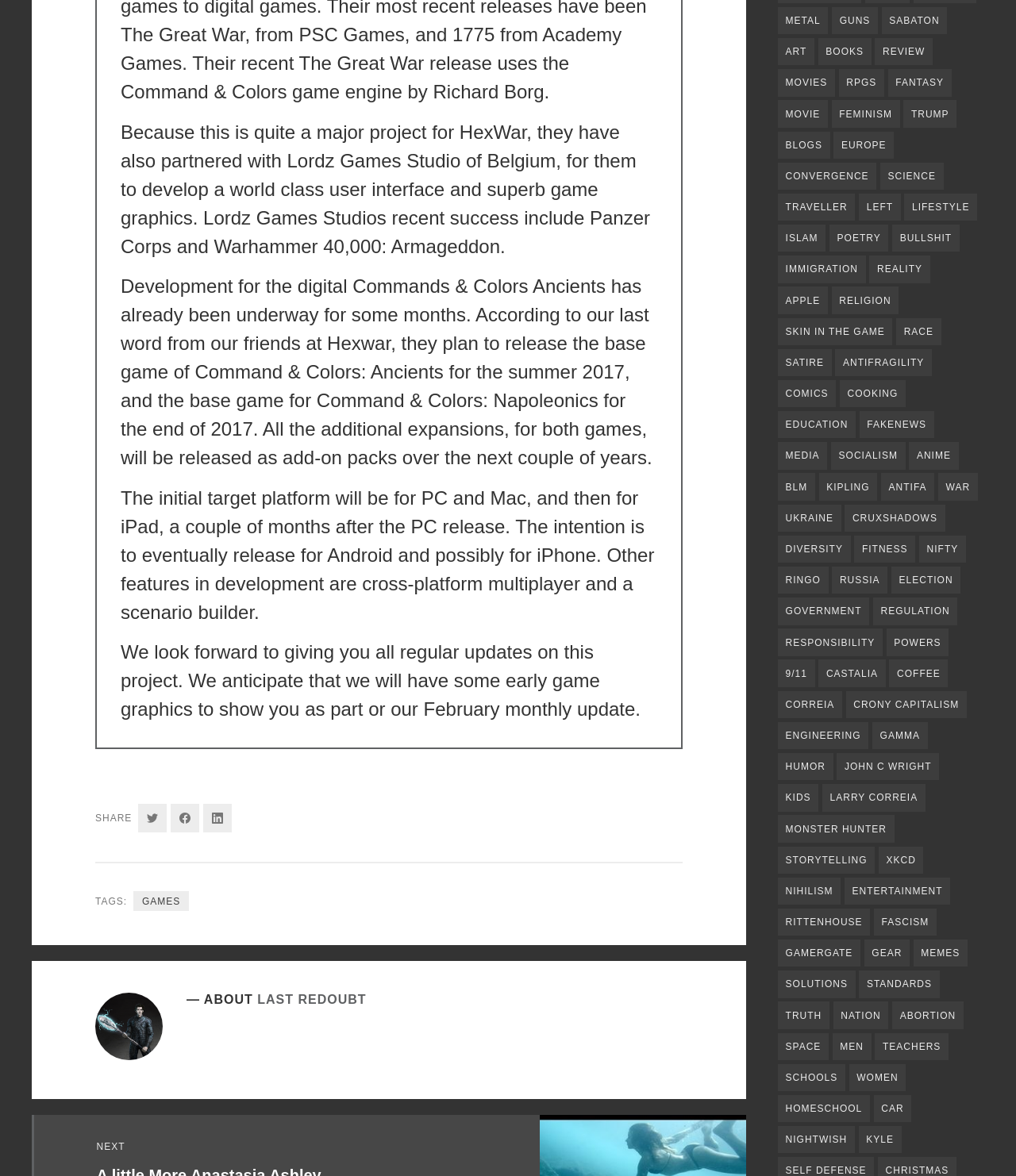Given the webpage screenshot, identify the bounding box of the UI element that matches this description: "parent_node: ABOUT LAST REDOUBT".

[0.094, 0.844, 0.16, 0.907]